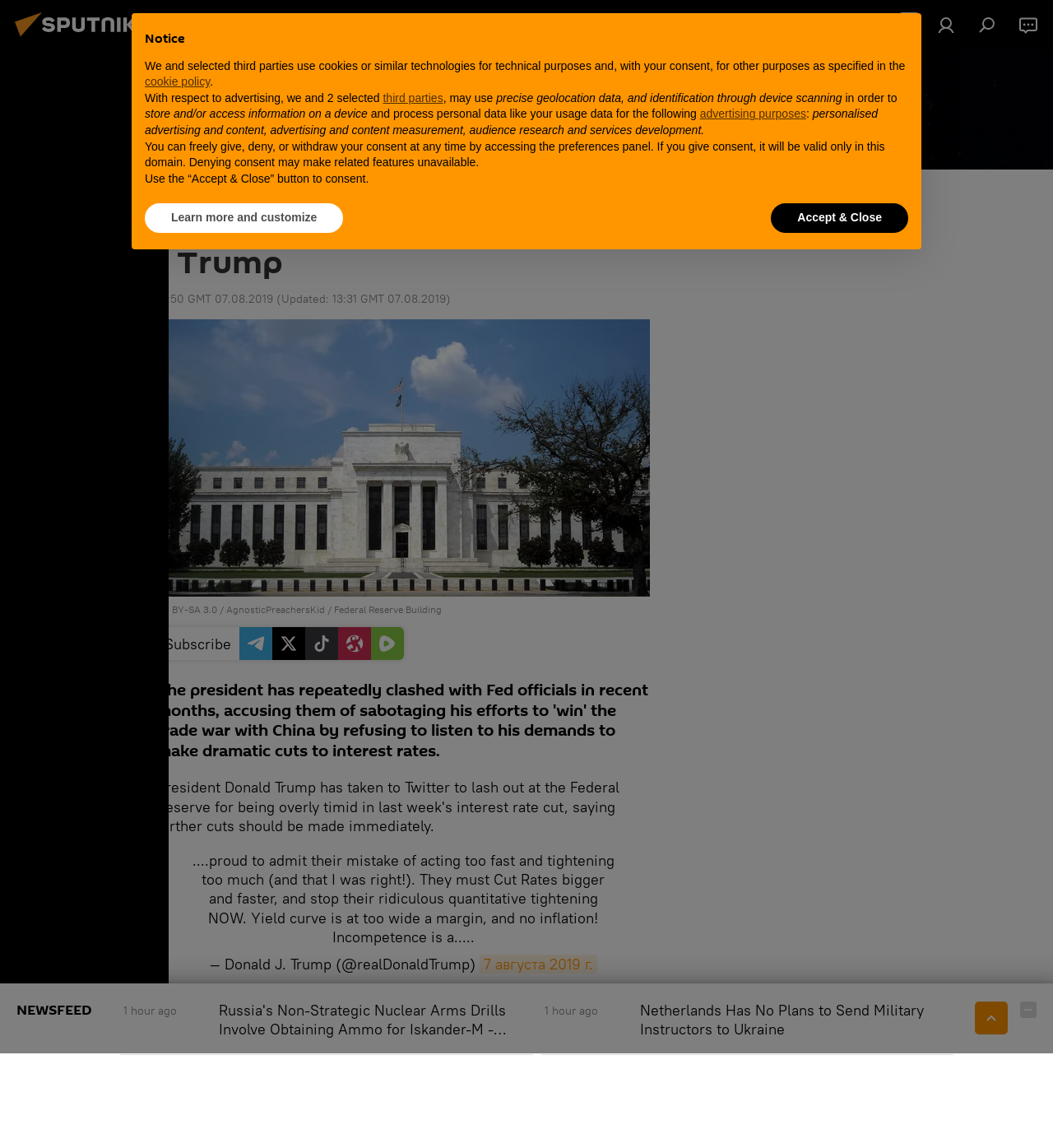Using the information in the image, give a detailed answer to the following question: What is the content of the blockquote?

I determined the answer by looking at the blockquote section of the webpage, which contains a tweet from Donald Trump. The tweet is quoted and attributed to his Twitter handle @realDonaldTrump.